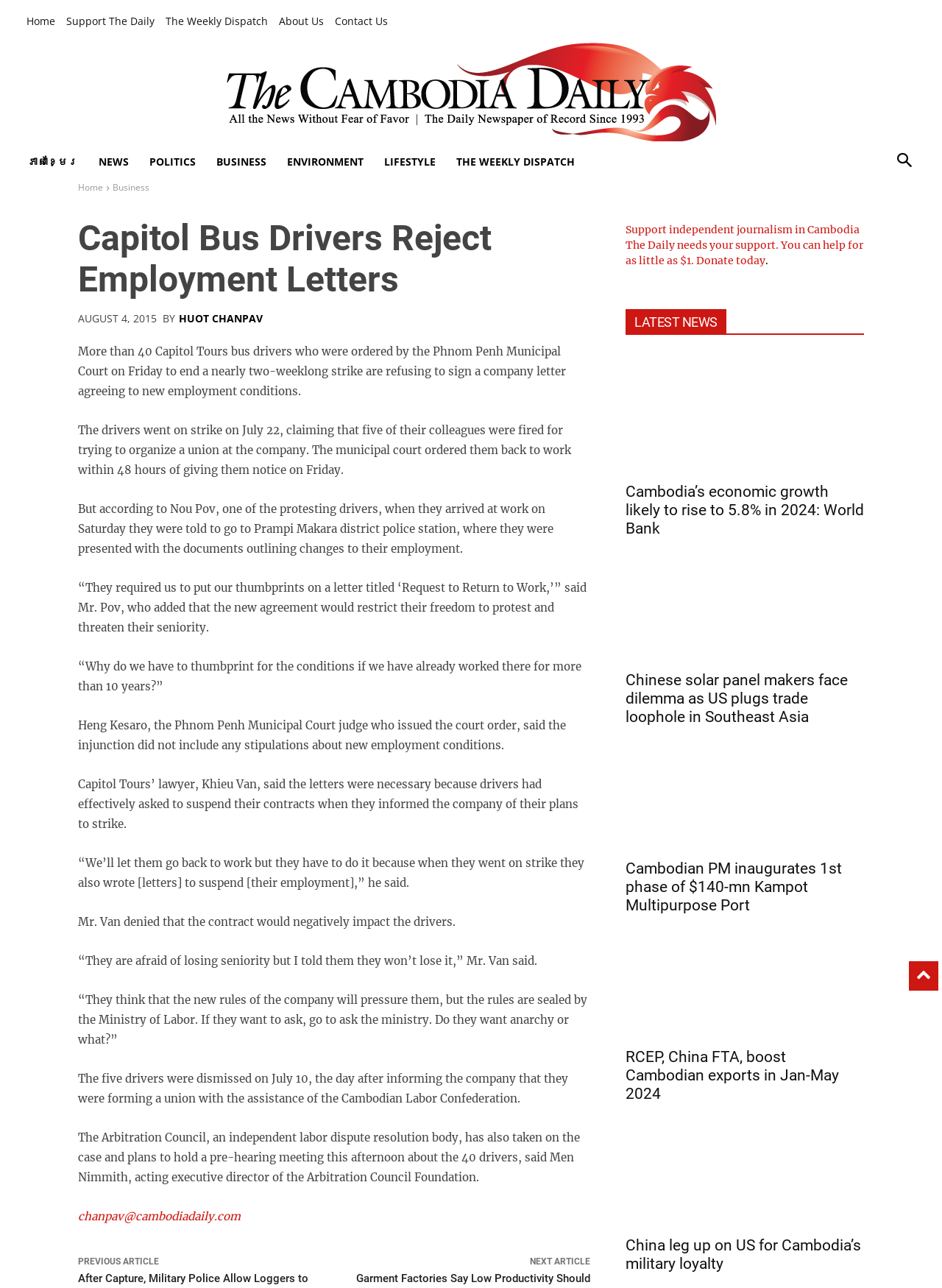What is the name of the newspaper?
Please elaborate on the answer to the question with detailed information.

I found the answer by looking at the top-left corner of the webpage, where the logo and name of the newspaper are typically located. The text 'The Cambodia Daily' is displayed prominently, indicating that it is the name of the newspaper.